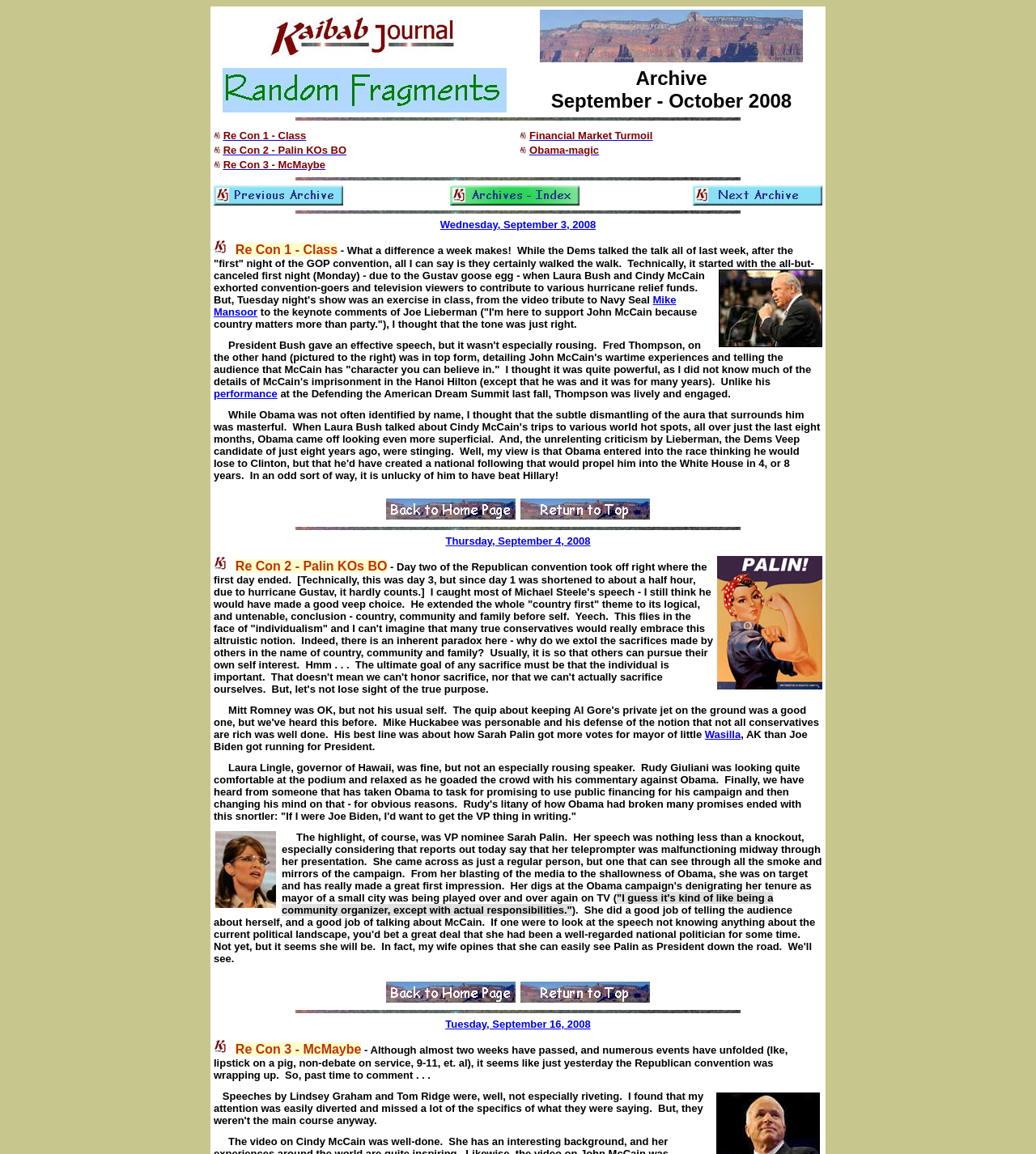Please specify the bounding box coordinates of the element that should be clicked to execute the given instruction: 'Click the link to Kaibab Journal'. Ensure the coordinates are four float numbers between 0 and 1, expressed as [left, top, right, bottom].

[0.257, 0.042, 0.447, 0.054]